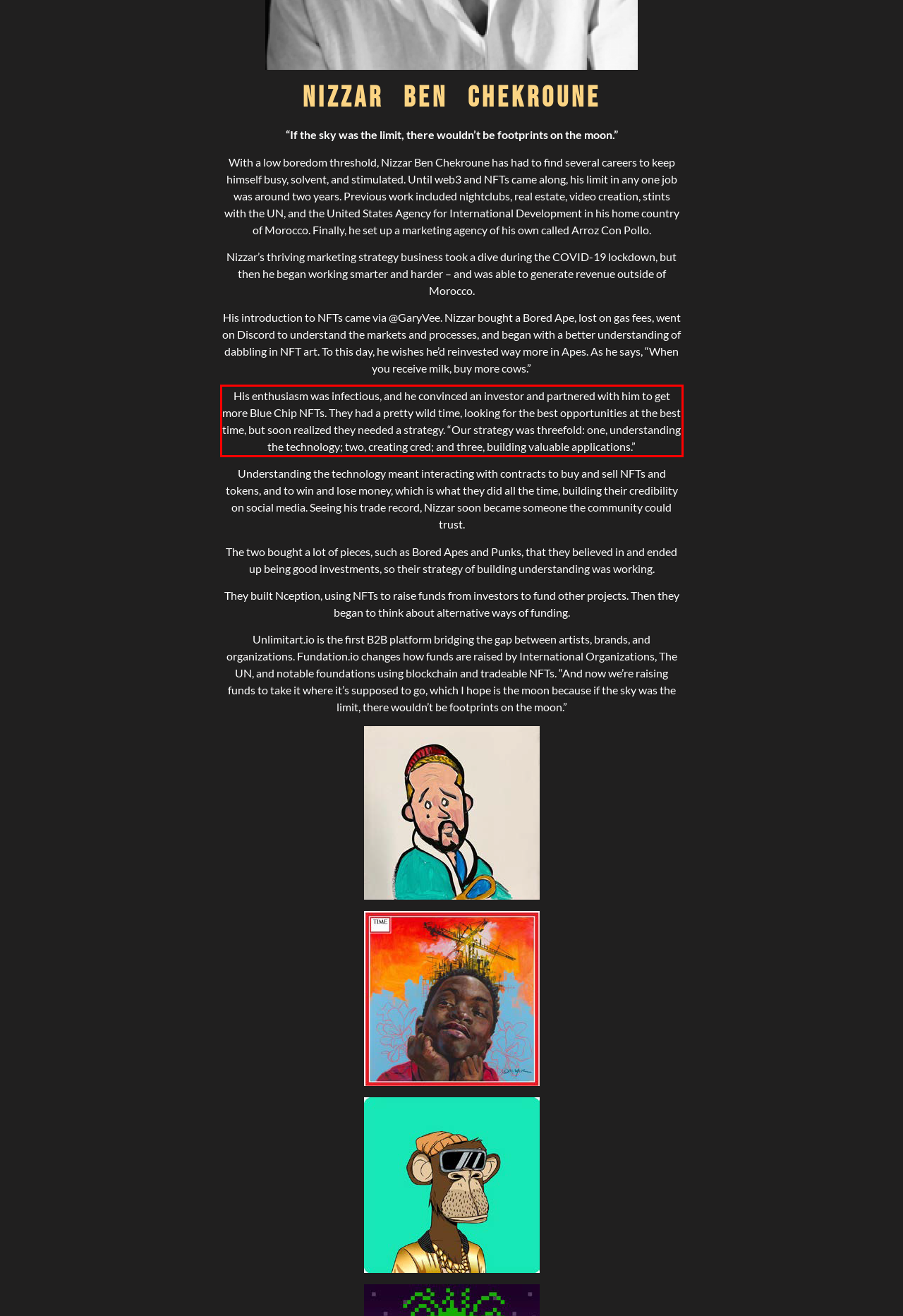Identify the red bounding box in the webpage screenshot and perform OCR to generate the text content enclosed.

His enthusiasm was infectious, and he convinced an investor and partnered with him to get more Blue Chip NFTs. They had a pretty wild time, looking for the best opportunities at the best time, but soon realized they needed a strategy. “Our strategy was threefold: one, understanding the technology; two, creating cred; and three, building valuable applications.”